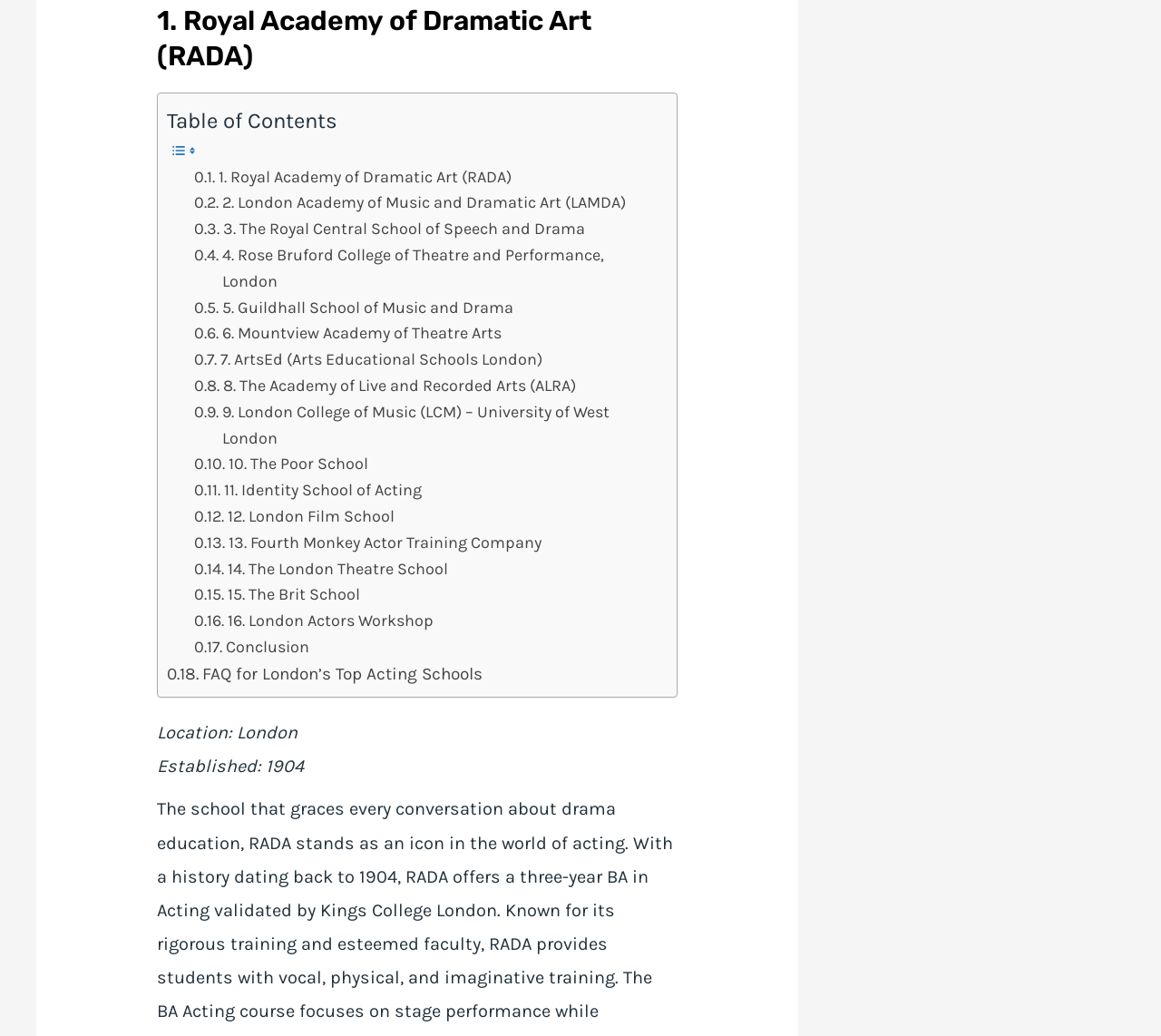Can you give a comprehensive explanation to the question given the content of the image?
What is the location of the acting schools?

I found the text 'Location: London' at the bottom of the webpage, which indicates that all the acting schools listed are located in London.